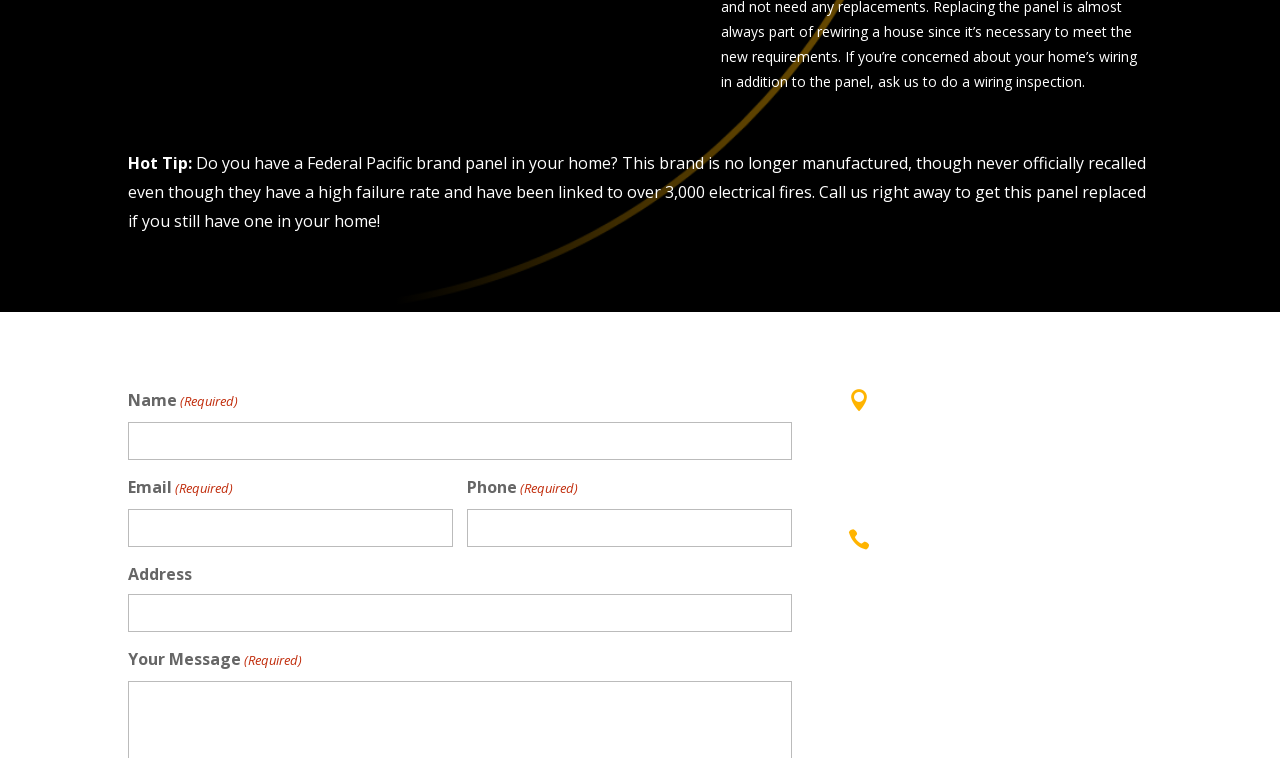Using the format (top-left x, top-left y, bottom-right x, bottom-right y), provide the bounding box coordinates for the described UI element. All values should be floating point numbers between 0 and 1: (303) 366-4975

[0.699, 0.742, 0.806, 0.777]